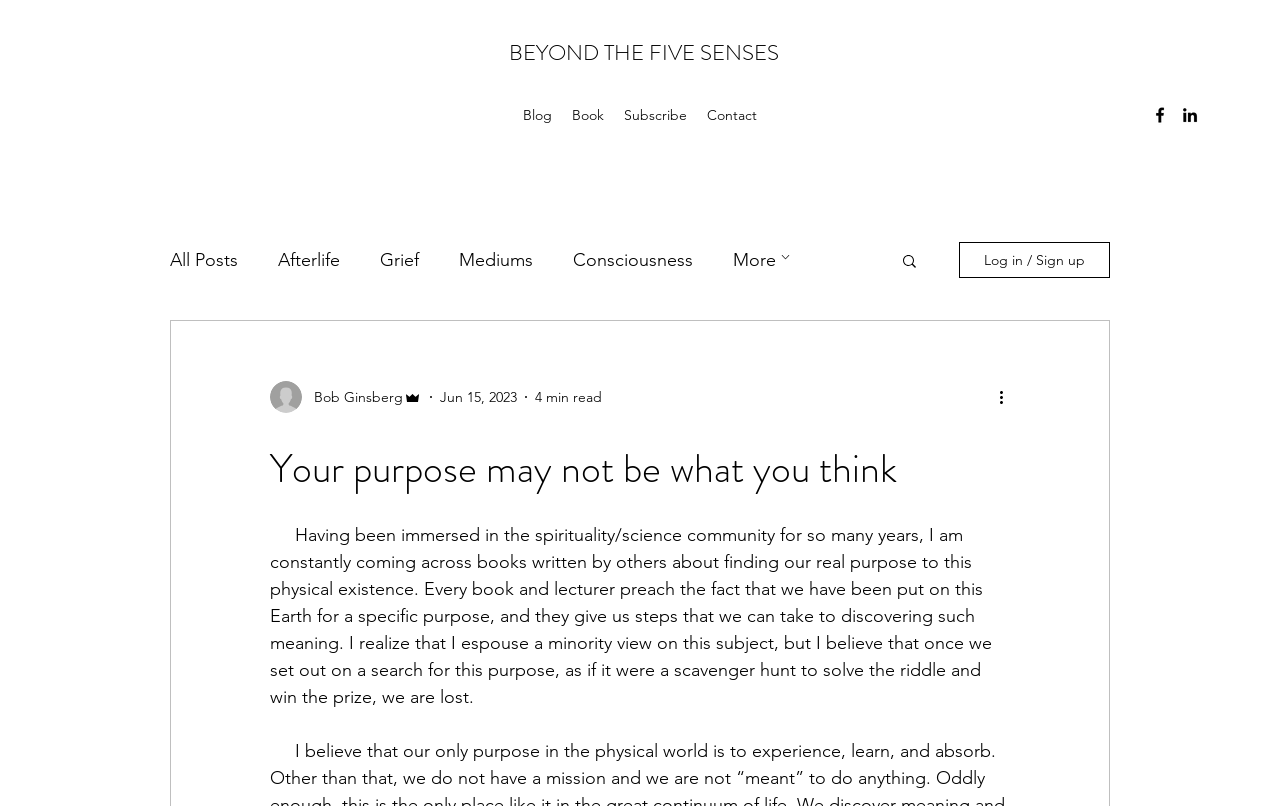Please provide the bounding box coordinates for the UI element as described: "aria-label="More actions"". The coordinates must be four floats between 0 and 1, represented as [left, top, right, bottom].

[0.778, 0.478, 0.797, 0.507]